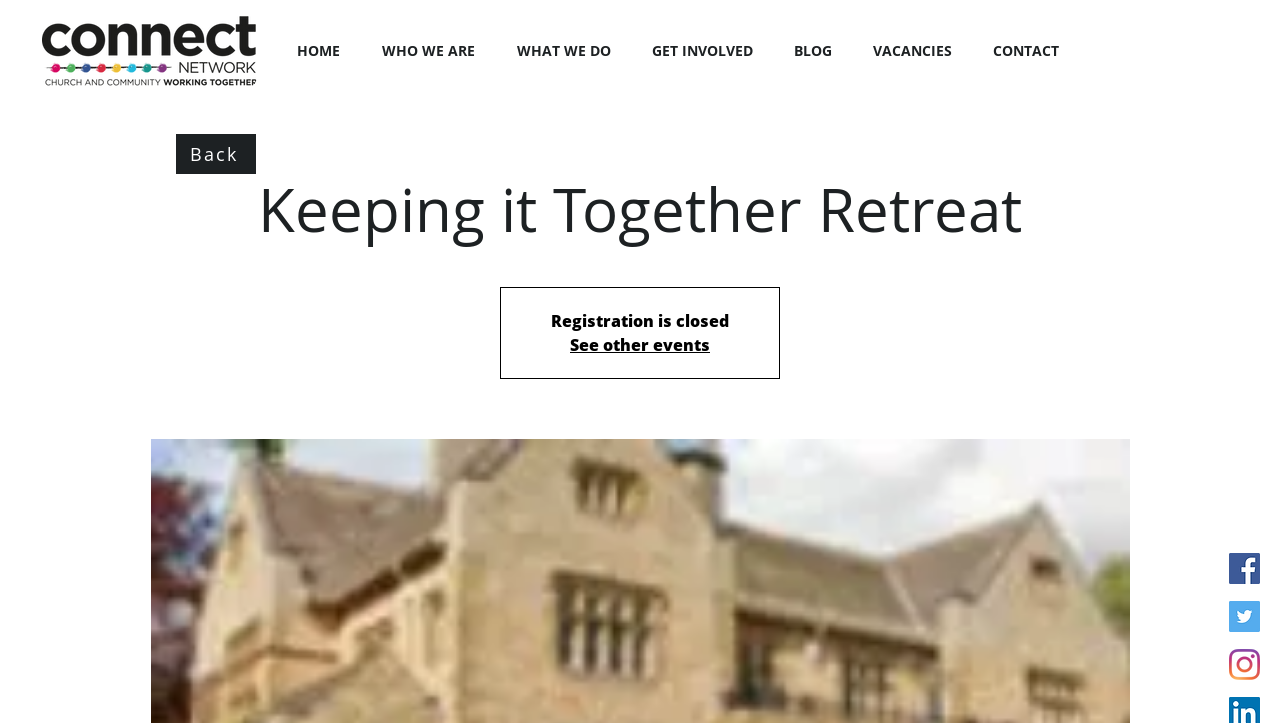Return the bounding box coordinates of the UI element that corresponds to this description: "aria-label="Instagram"". The coordinates must be given as four float numbers in the range of 0 and 1, [left, top, right, bottom].

[0.96, 0.897, 0.984, 0.94]